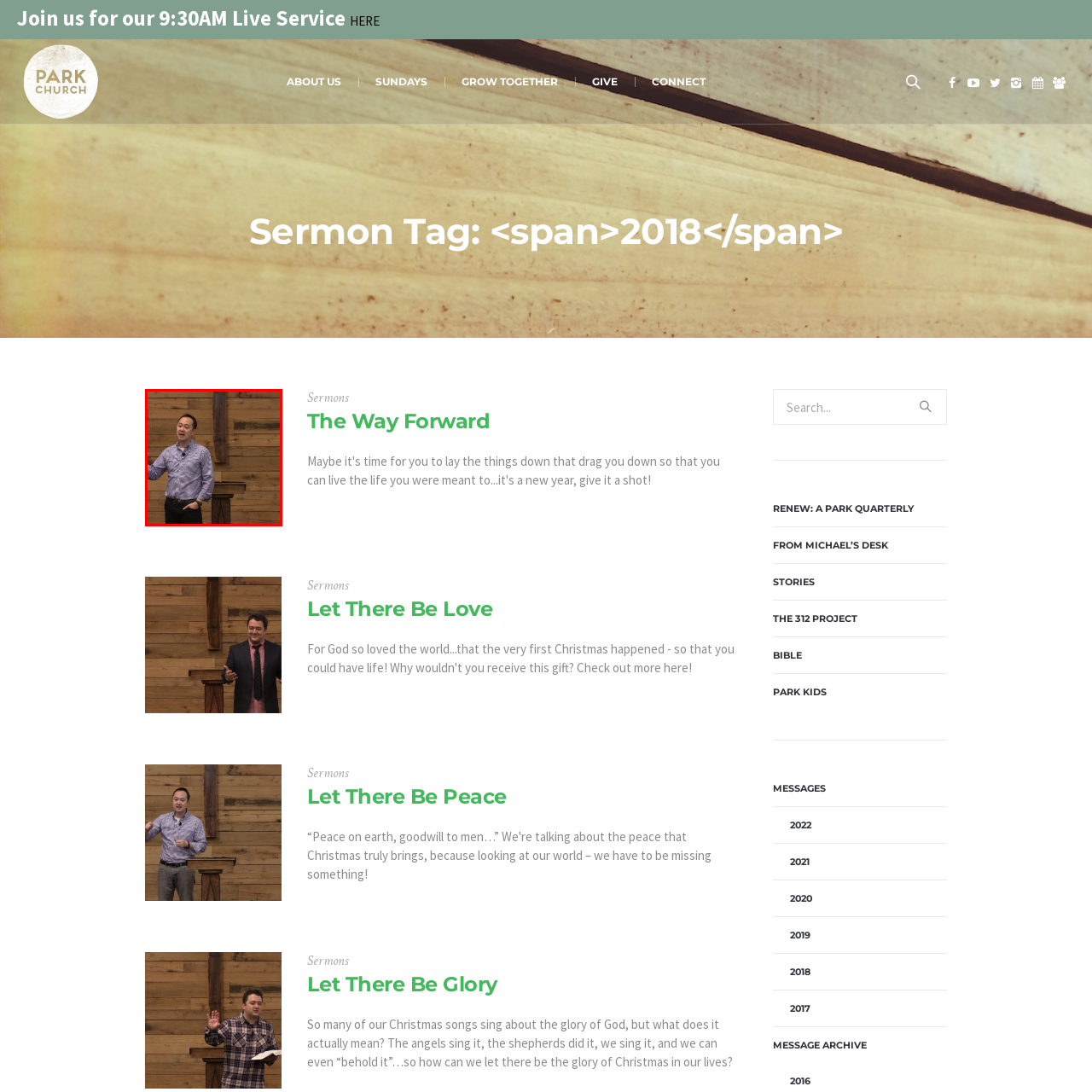Give a comprehensive caption for the image marked by the red rectangle.

The image features a speaker addressing an audience in a church setting. The backdrop consists of wooden paneling, creating a warm and inviting atmosphere, with a prominent wooden cross positioned above the speaker. The speaker, dressed in a stylish, patterned shirt, gestures expressively as he shares a message, seemingly passionate and engaged with his topic. This scene is likely part of a sermon or church event, reflecting the theme of "The Way Forward," which suggests a focus on inspiration and guidance for the congregation.